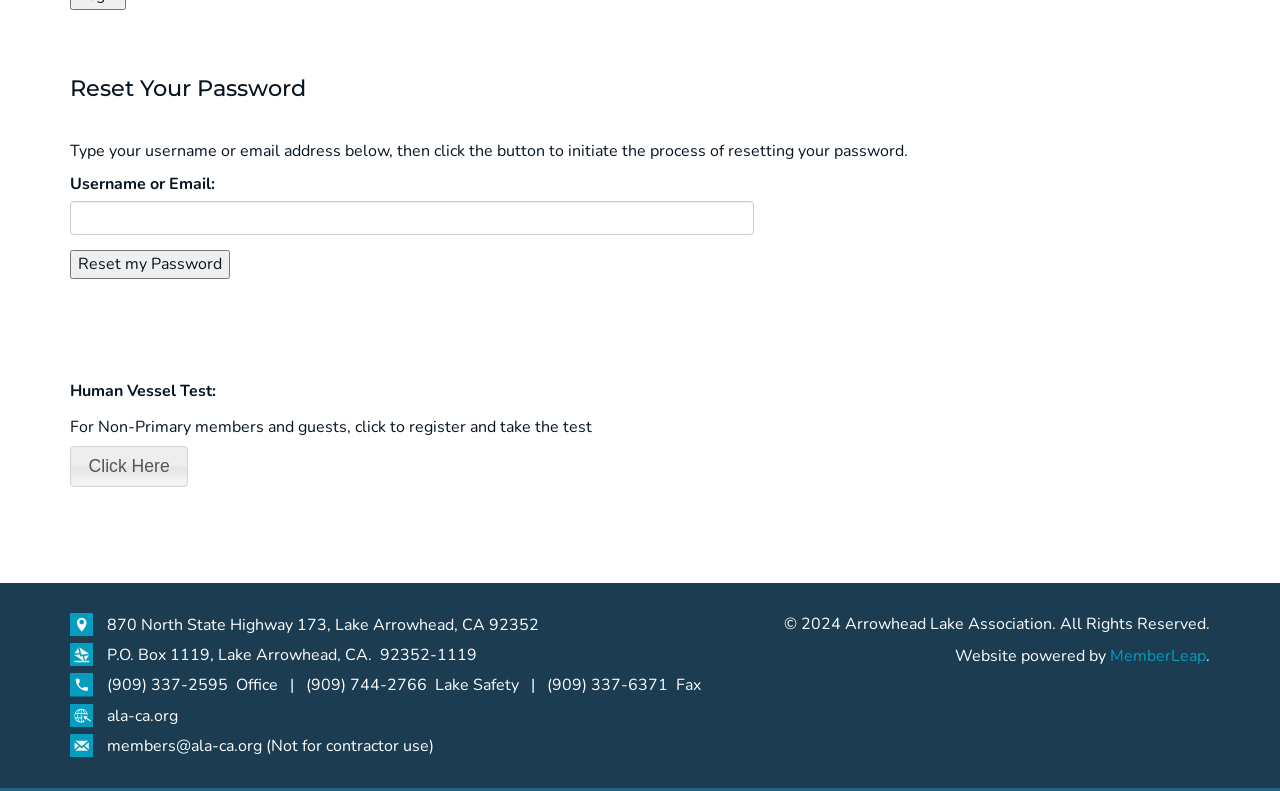Based on the element description "Click Here", predict the bounding box coordinates of the UI element.

[0.055, 0.564, 0.147, 0.616]